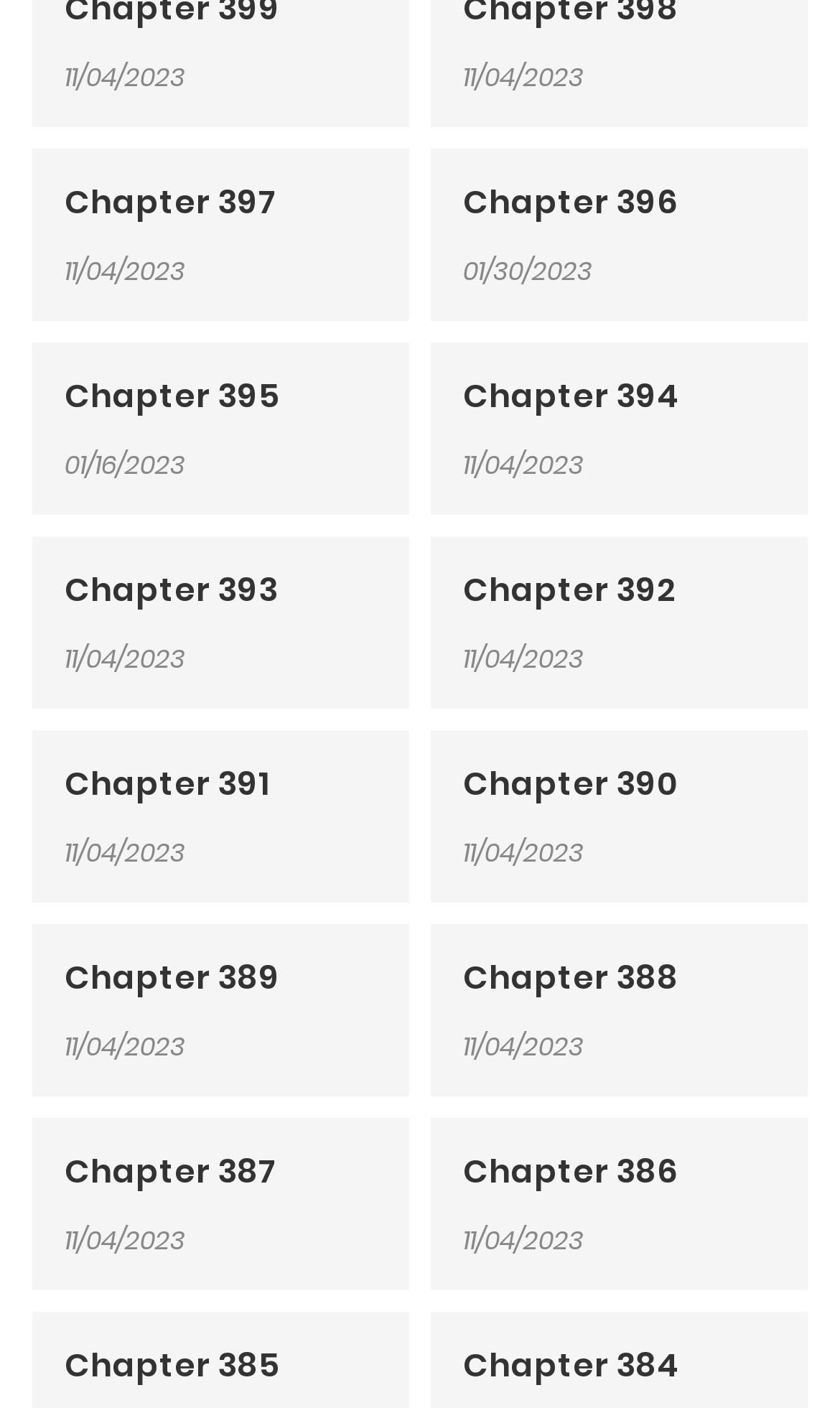Provide the bounding box coordinates of the UI element this sentence describes: "Manhwa School Life".

[0.551, 0.81, 0.923, 0.855]